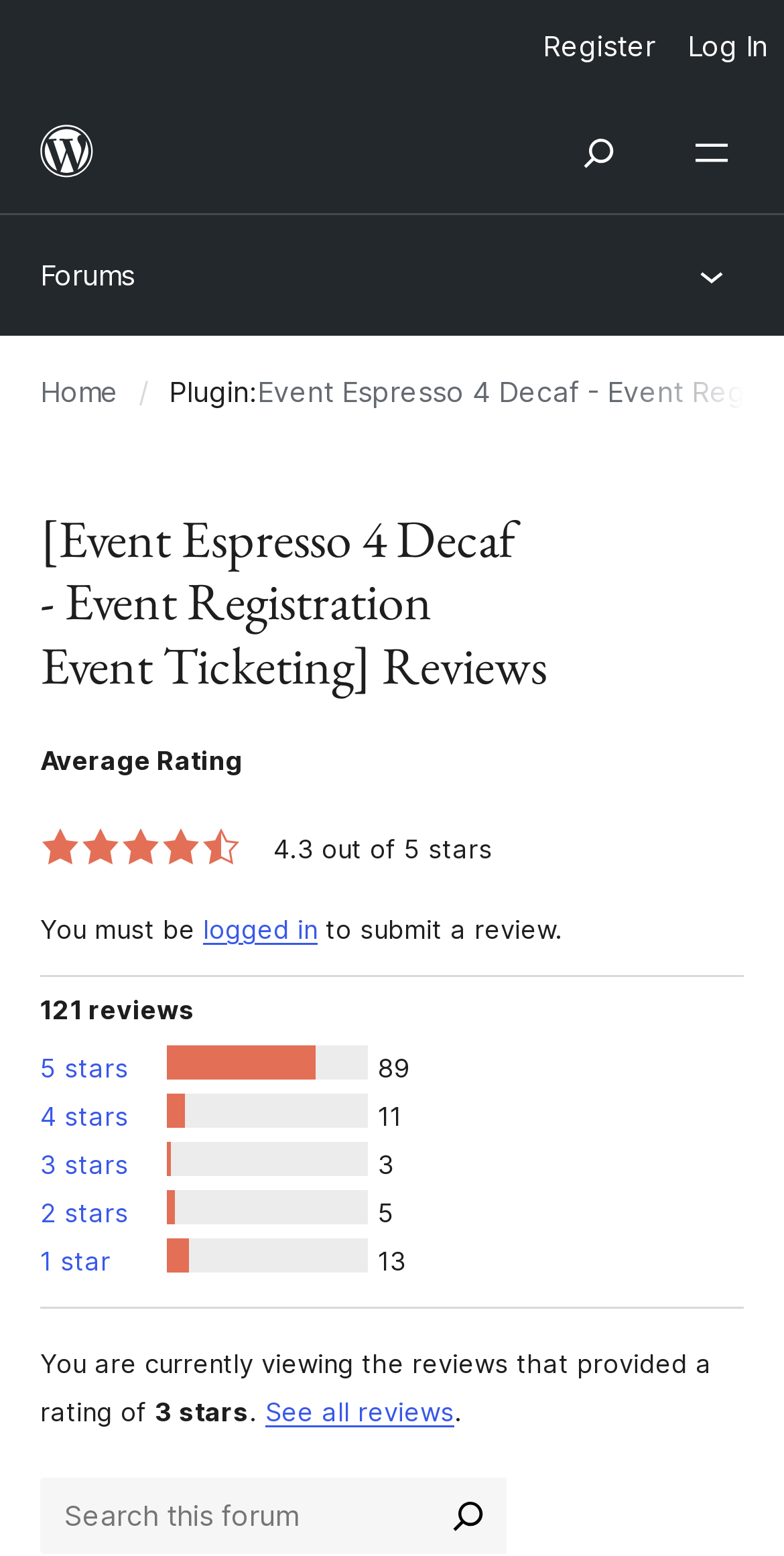What is required to submit a review?
Using the visual information, reply with a single word or short phrase.

Logged in